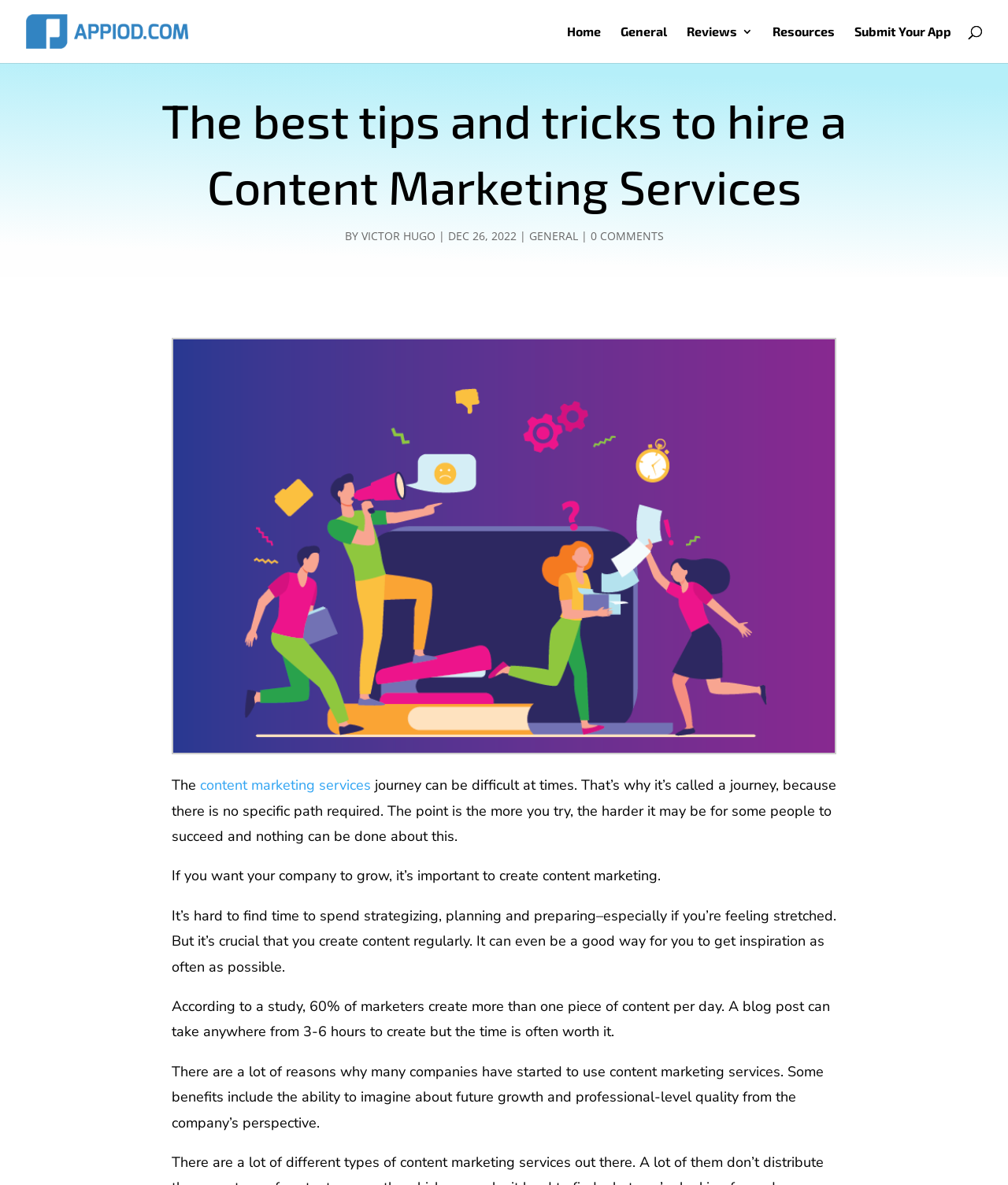Please specify the bounding box coordinates in the format (top-left x, top-left y, bottom-right x, bottom-right y), with values ranging from 0 to 1. Identify the bounding box for the UI component described as follows: alt="Appiod.com"

[0.026, 0.02, 0.186, 0.031]